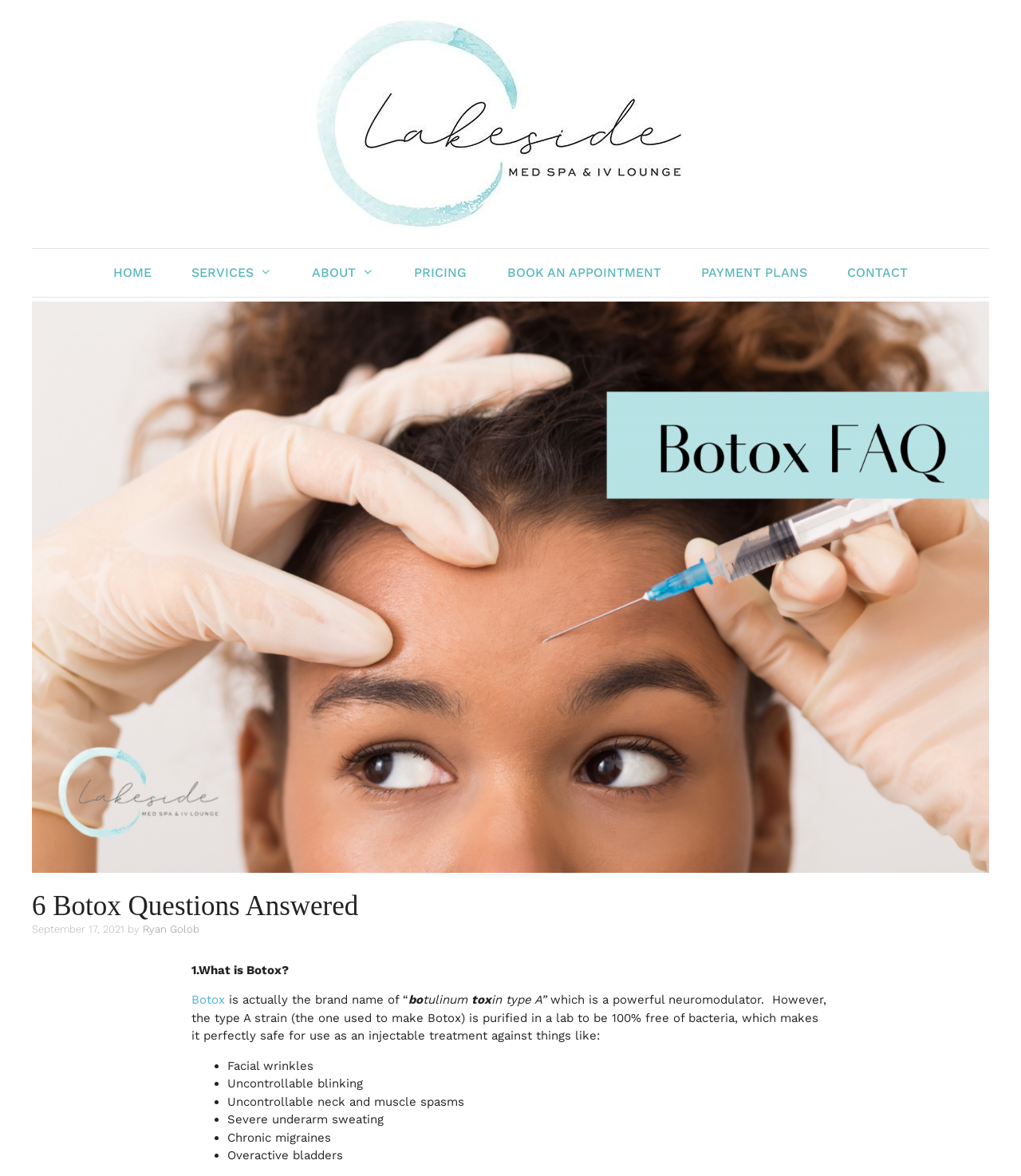Identify the bounding box coordinates of the clickable section necessary to follow the following instruction: "Click the 'Lakeside Med Spa & IV Lounge' link". The coordinates should be presented as four float numbers from 0 to 1, i.e., [left, top, right, bottom].

[0.168, 0.099, 0.832, 0.111]